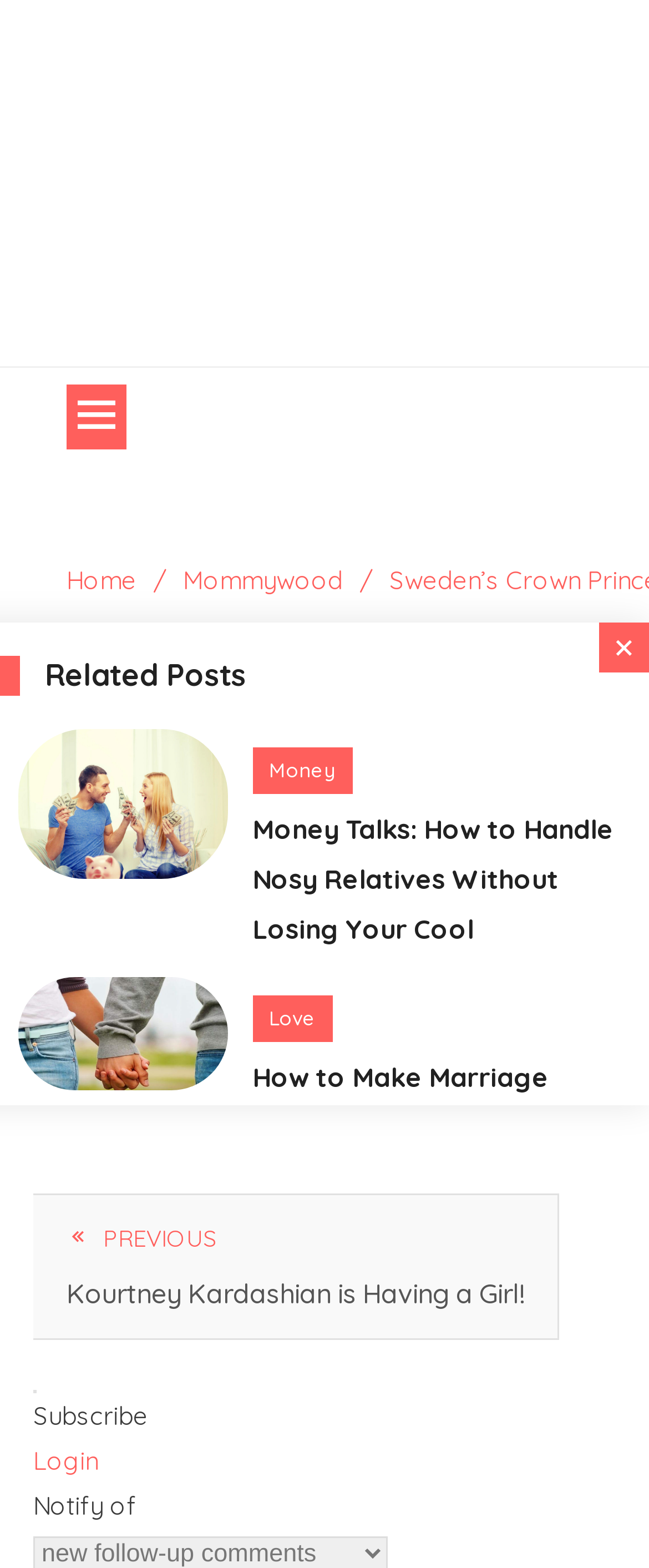Given the content of the image, can you provide a detailed answer to the question?
How many articles are in the 'Related Posts' section?

I counted the number of article elements under the 'Related Posts' heading, which are 4.